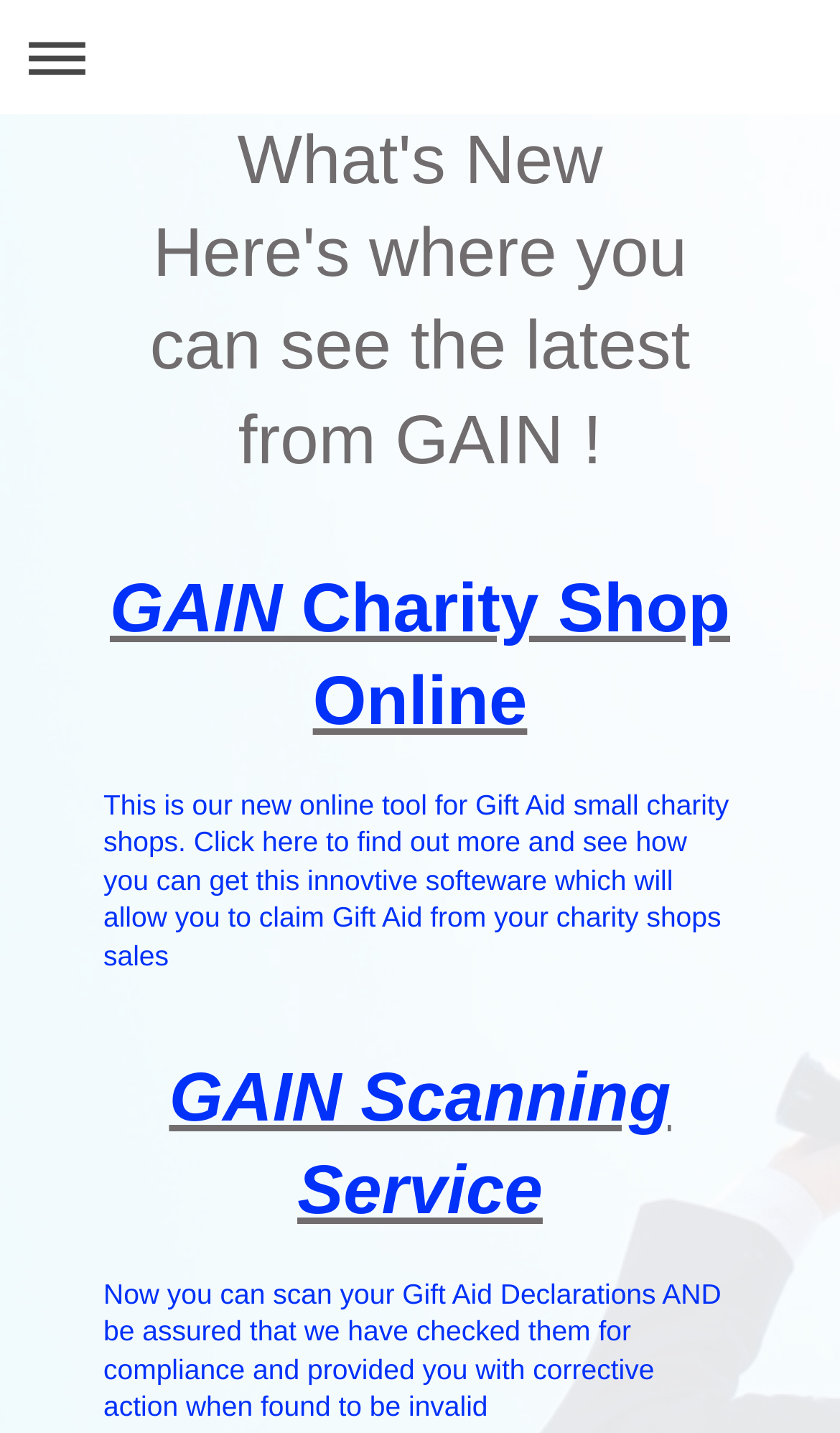Provide an in-depth caption for the contents of the webpage.

The webpage is a personal home page of Barry Gower from Pinner, and it appears to be related to GAIN Gift Aid Consultants. At the top left corner, there is a navigation link to expand or collapse the navigation menu. Below this link, there is a heading that reads "What's New" followed by a subheading that says "Here's where you can see the latest from GAIN!". 

To the right of the subheading, there is a small non-descriptive text element. Below this, there is a heading that reads "GAIN Charity Shop Online" with a link to access the online tool. The link is accompanied by a descriptive text that explains the purpose of the online tool, which is to help small charity shops claim Gift Aid from their sales.

Further down the page, there is another heading that reads "GAIN Scanning Service" with a link to access the service. This link is accompanied by a descriptive text that explains the benefits of the scanning service, which includes checking Gift Aid Declarations for compliance and providing corrective action when found to be invalid.